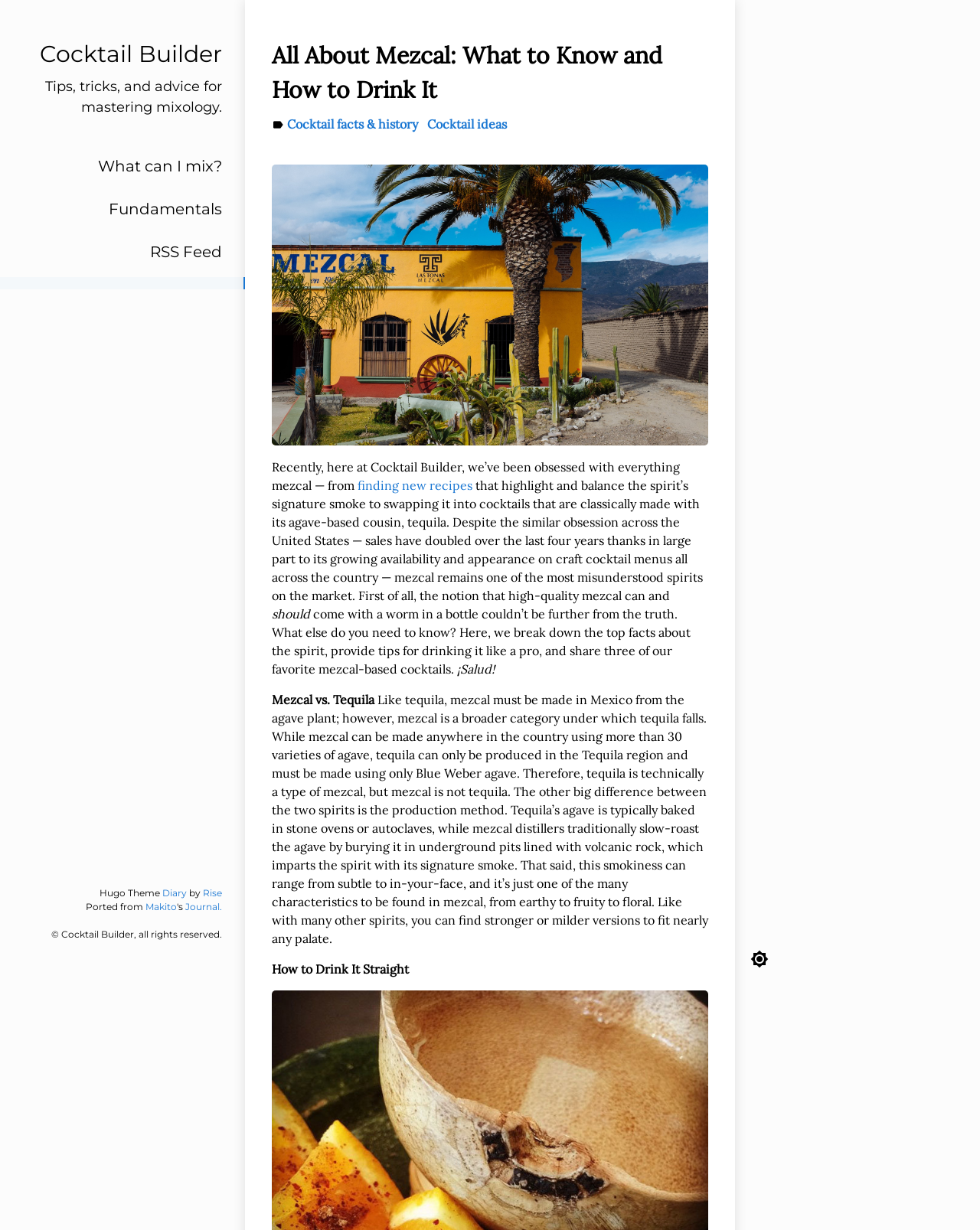Answer this question using a single word or a brief phrase:
What is the name of the website?

Cocktail Builder